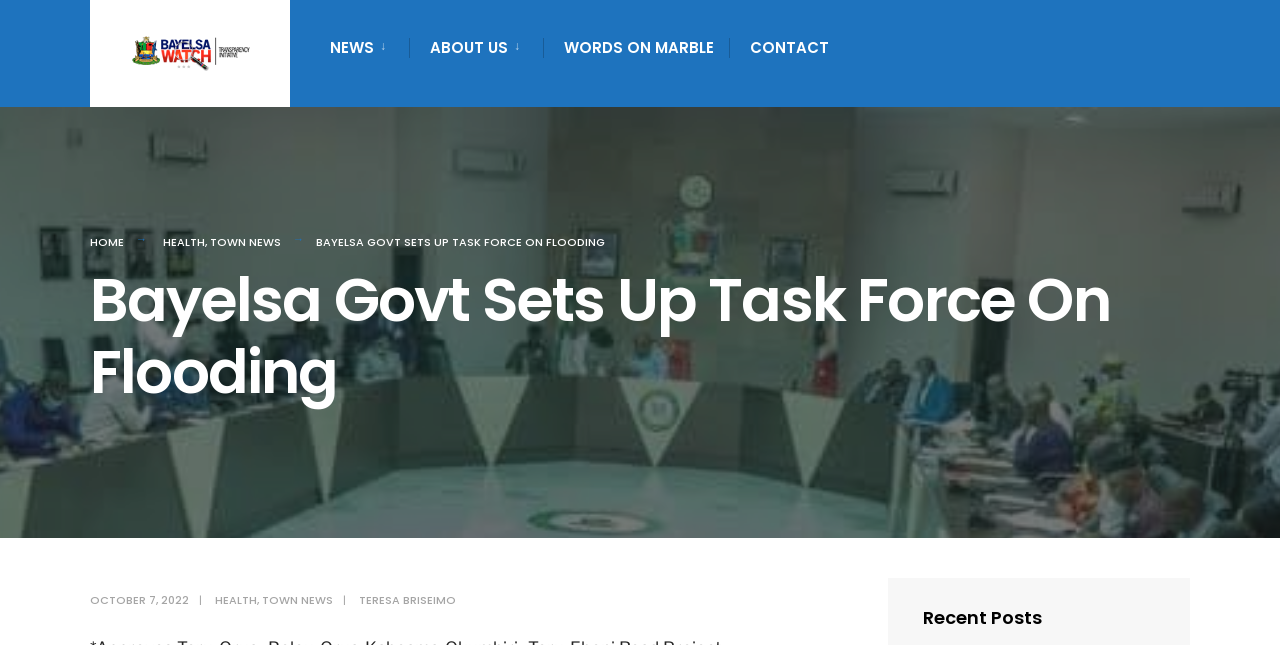Please find the bounding box coordinates of the clickable region needed to complete the following instruction: "go to homepage". The bounding box coordinates must consist of four float numbers between 0 and 1, i.e., [left, top, right, bottom].

[0.07, 0.363, 0.097, 0.388]